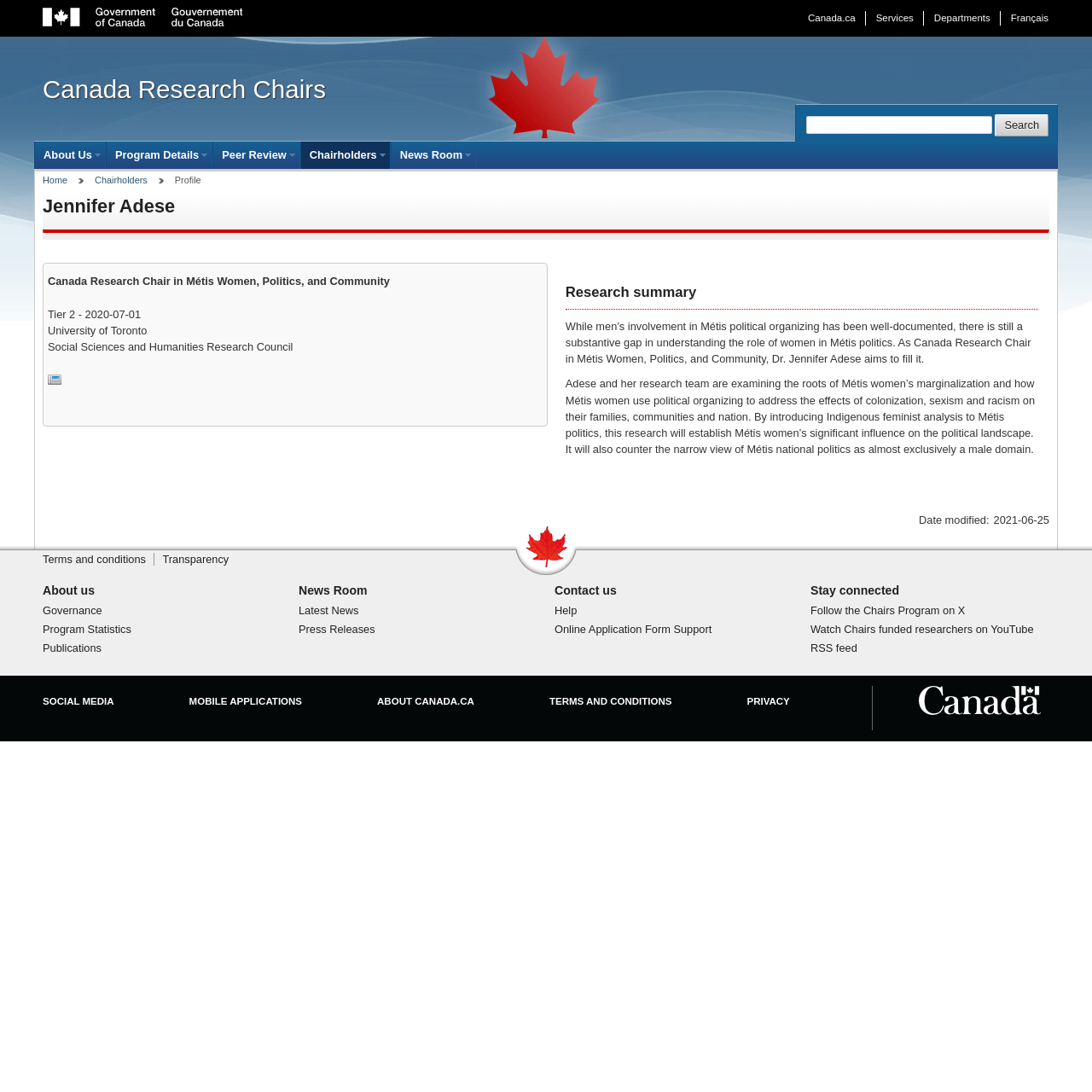Use the details in the image to answer the question thoroughly: 
What is the university affiliation of Dr. Jennifer Adese?

The university affiliation of Dr. Jennifer Adese is mentioned in the text 'University of Toronto' which is a static text element on the webpage, providing information about Dr. Adese's institutional affiliation.